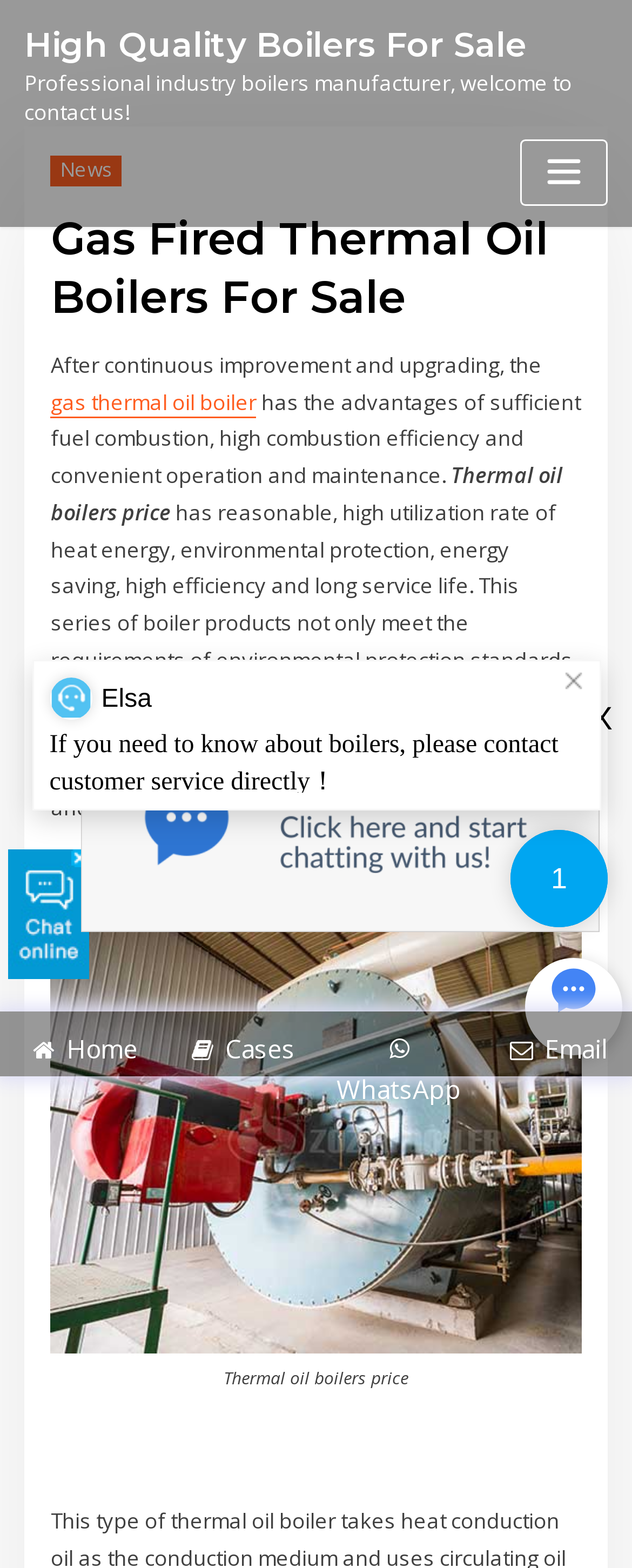Indicate the bounding box coordinates of the element that needs to be clicked to satisfy the following instruction: "Read more about 'gas thermal oil boiler'". The coordinates should be four float numbers between 0 and 1, i.e., [left, top, right, bottom].

[0.08, 0.247, 0.406, 0.265]